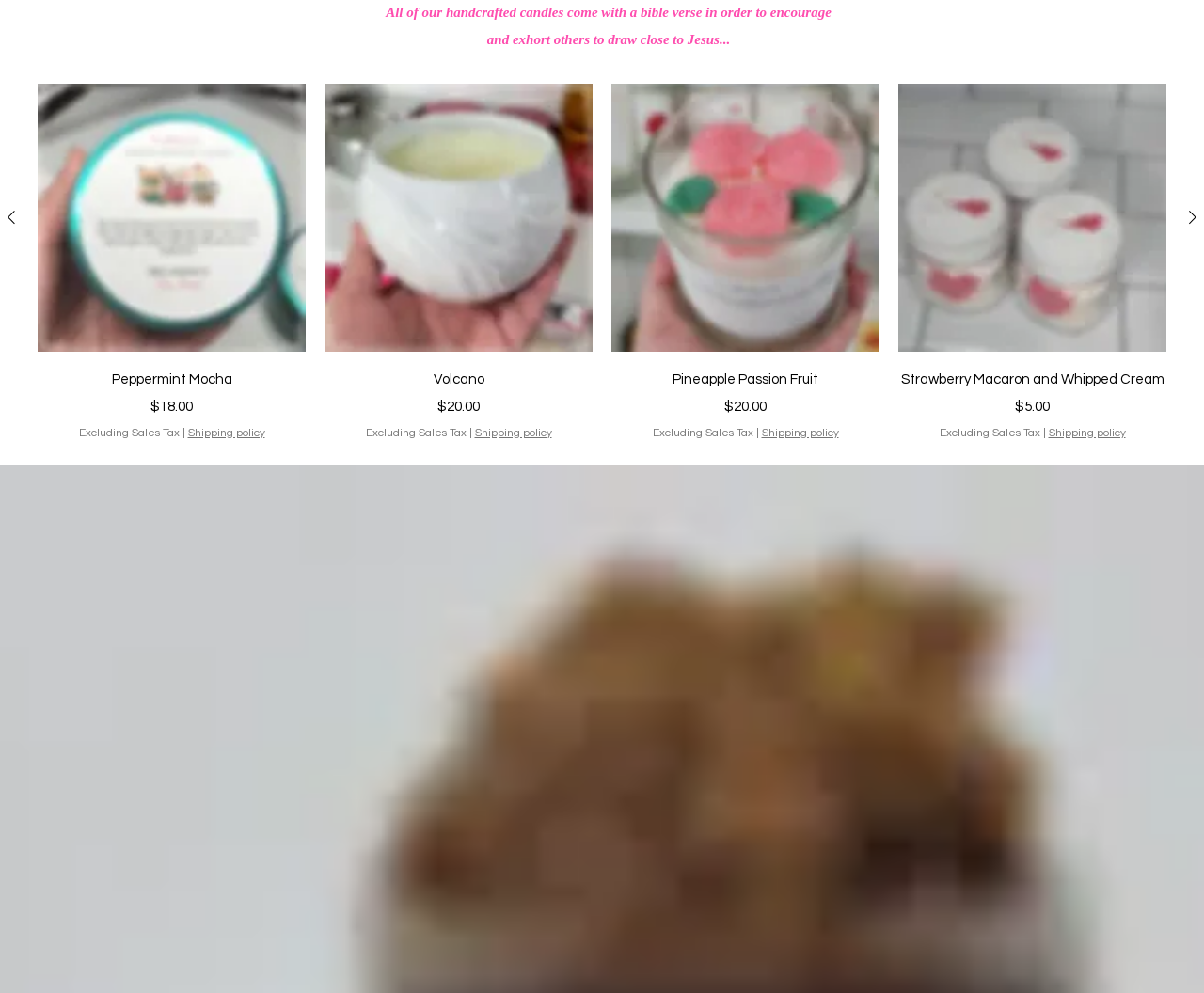Identify the bounding box coordinates of the region that needs to be clicked to carry out this instruction: "Go to next product". Provide these coordinates as four float numbers ranging from 0 to 1, i.e., [left, top, right, bottom].

[0.981, 0.208, 1.0, 0.231]